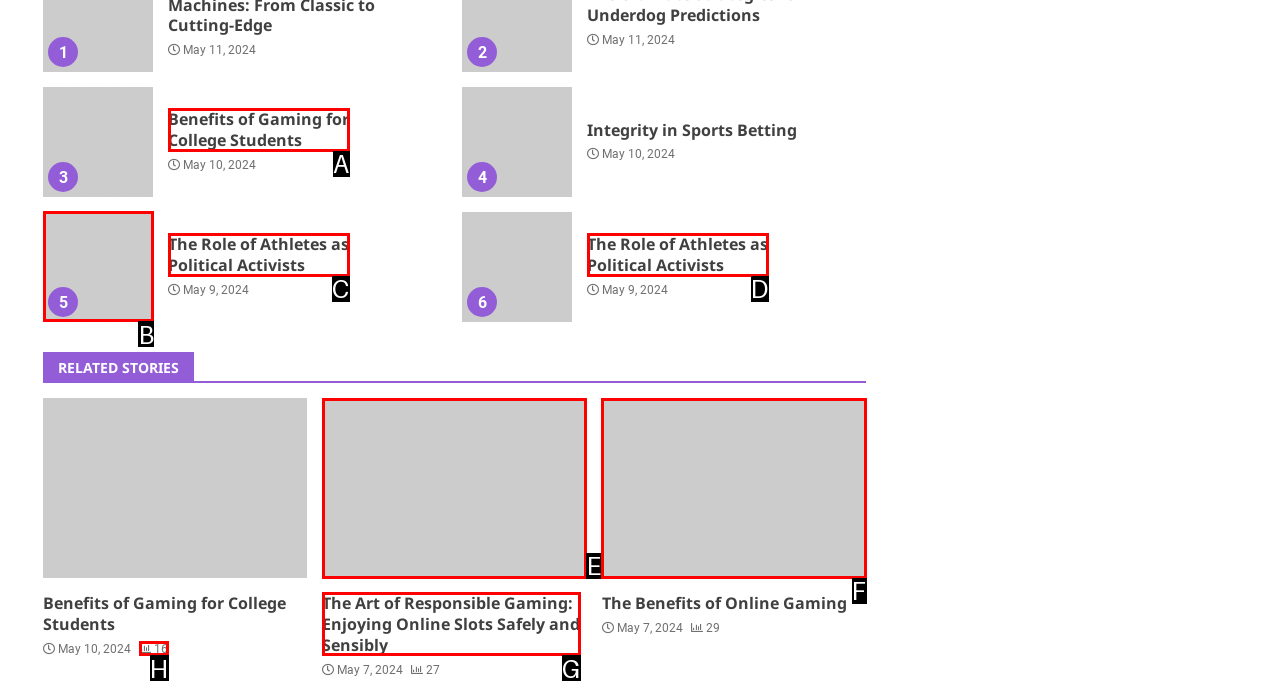Tell me which option I should click to complete the following task: Explore the role of athletes as political activists
Answer with the option's letter from the given choices directly.

B